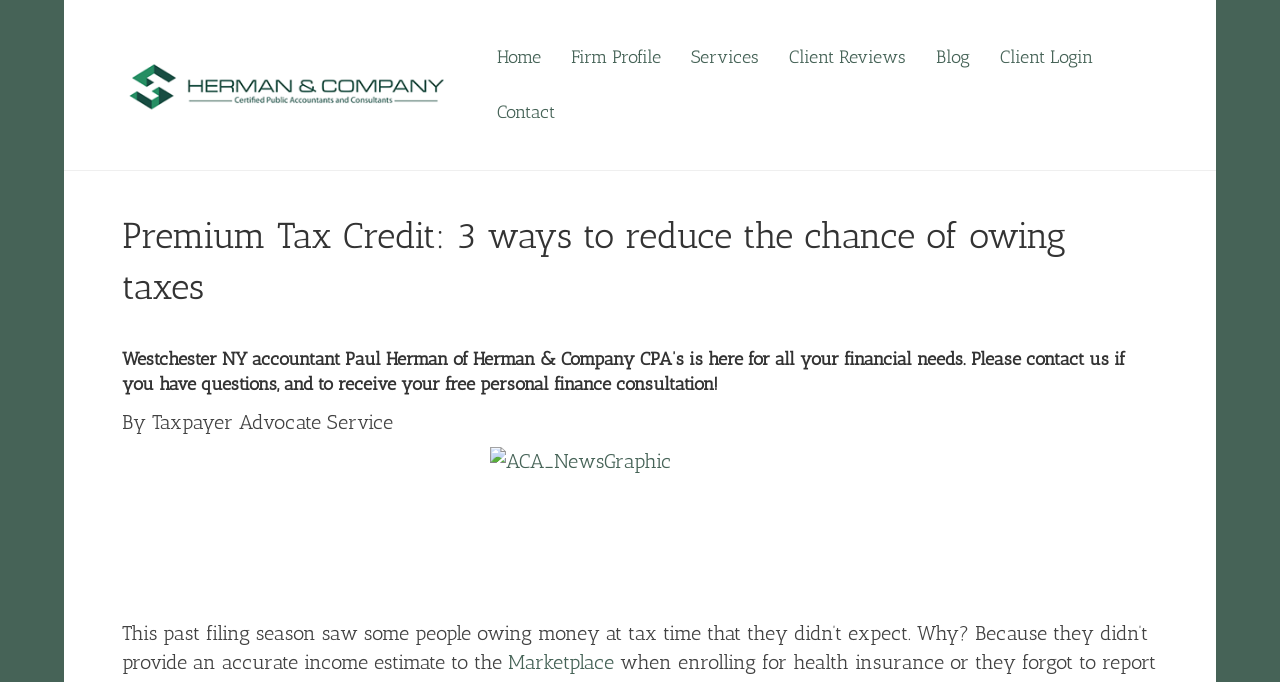Can you find the bounding box coordinates of the area I should click to execute the following instruction: "Click on the Herman & Co. CPA link"?

[0.095, 0.104, 0.353, 0.14]